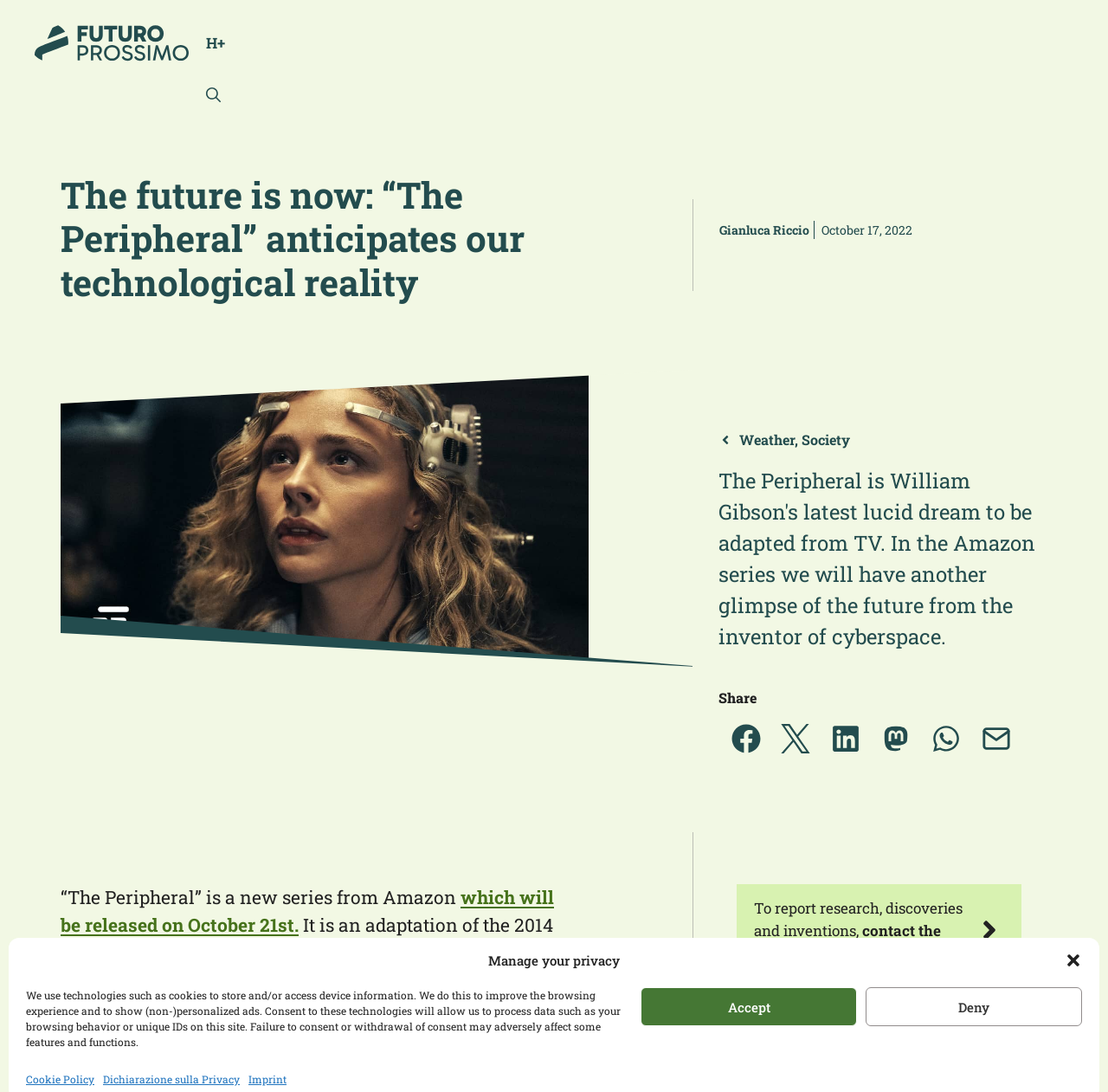From the element description: "2", extract the bounding box coordinates of the UI element. The coordinates should be expressed as four float numbers between 0 and 1, in the order [left, top, right, bottom].

None